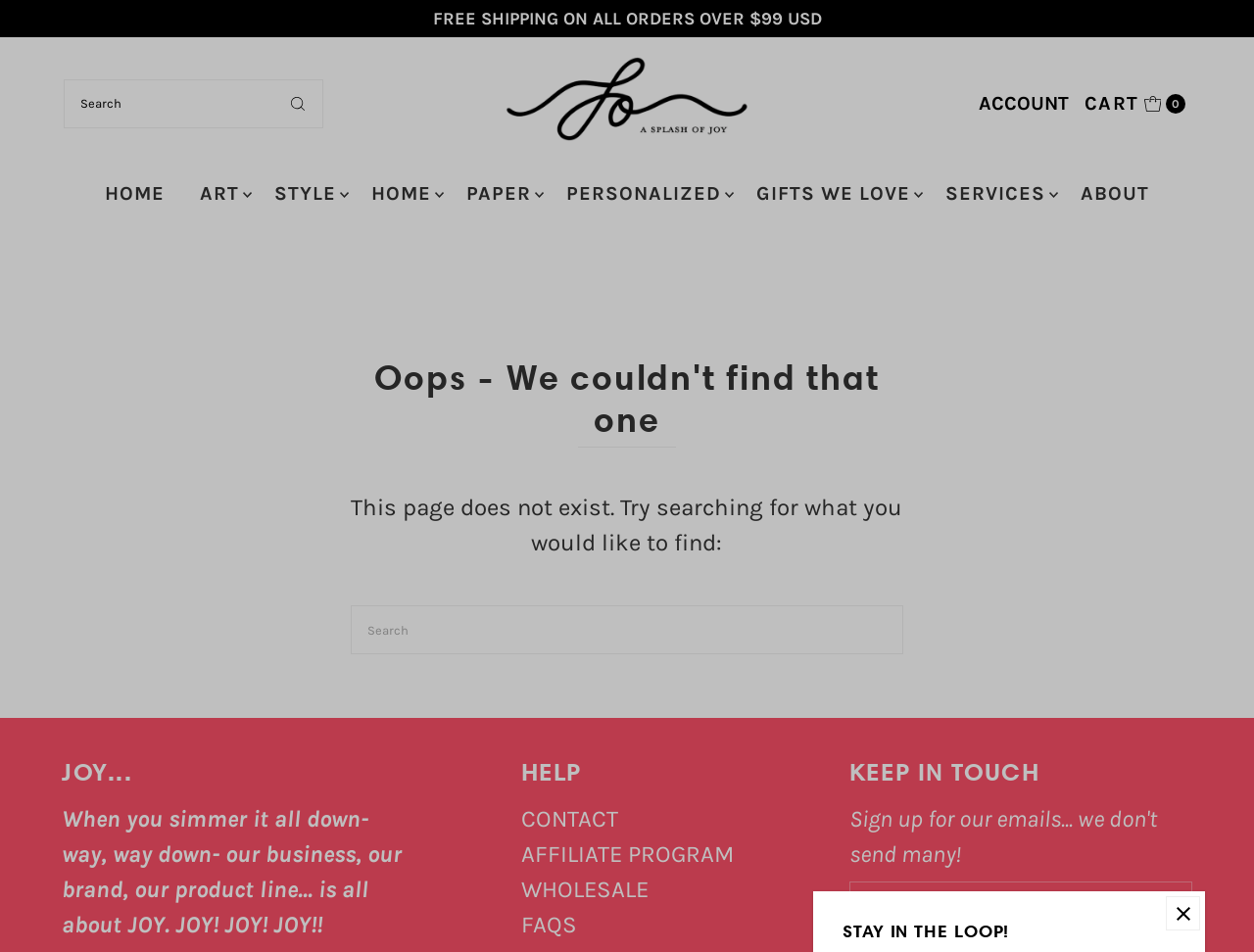From the screenshot, find the bounding box of the UI element matching this description: "Nerd Nite 35: Discovering Zombies". Supply the bounding box coordinates in the form [left, top, right, bottom], each a float between 0 and 1.

None